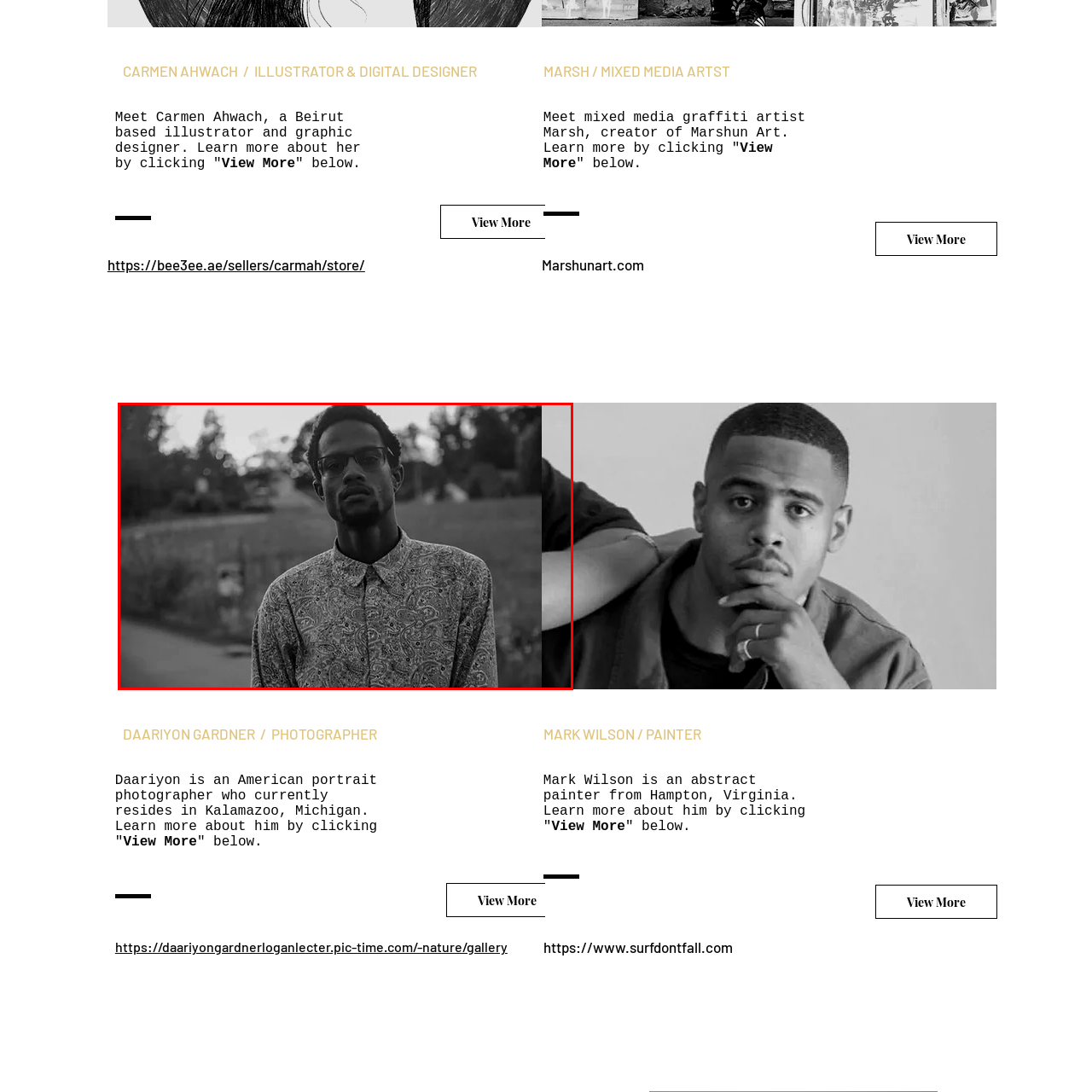Observe the image inside the red bounding box and respond to the question with a single word or phrase:
What is the tone of the photograph?

Monochrome